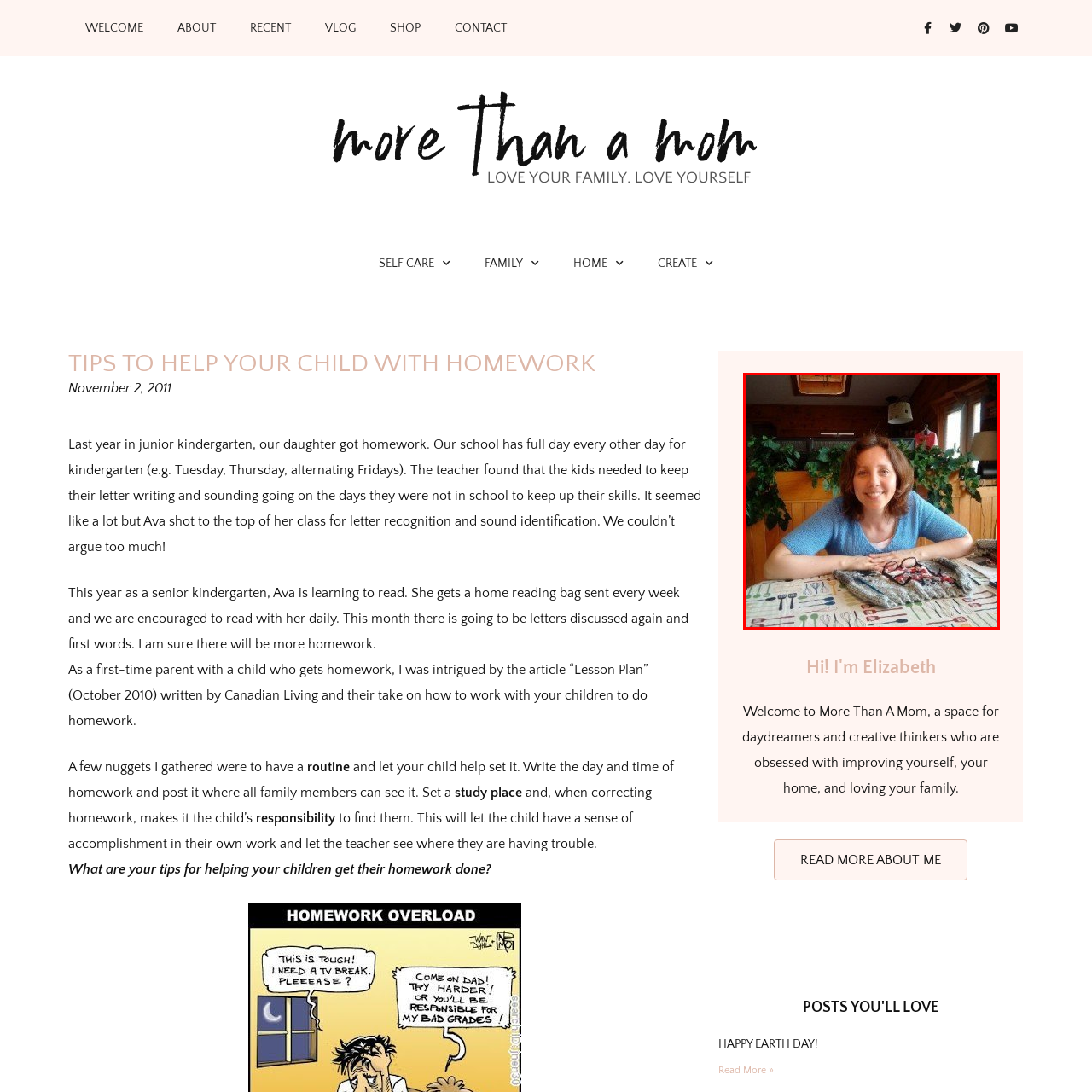What is Elizabeth's demeanor in the image?
Please examine the image within the red bounding box and provide a comprehensive answer based on the visual details you observe.

Elizabeth's warm smile and comfortable posture, with her arms resting in front of her, convey an approachable demeanor, suggesting that her blog is a welcoming space for readers to share their thoughts and experiences.